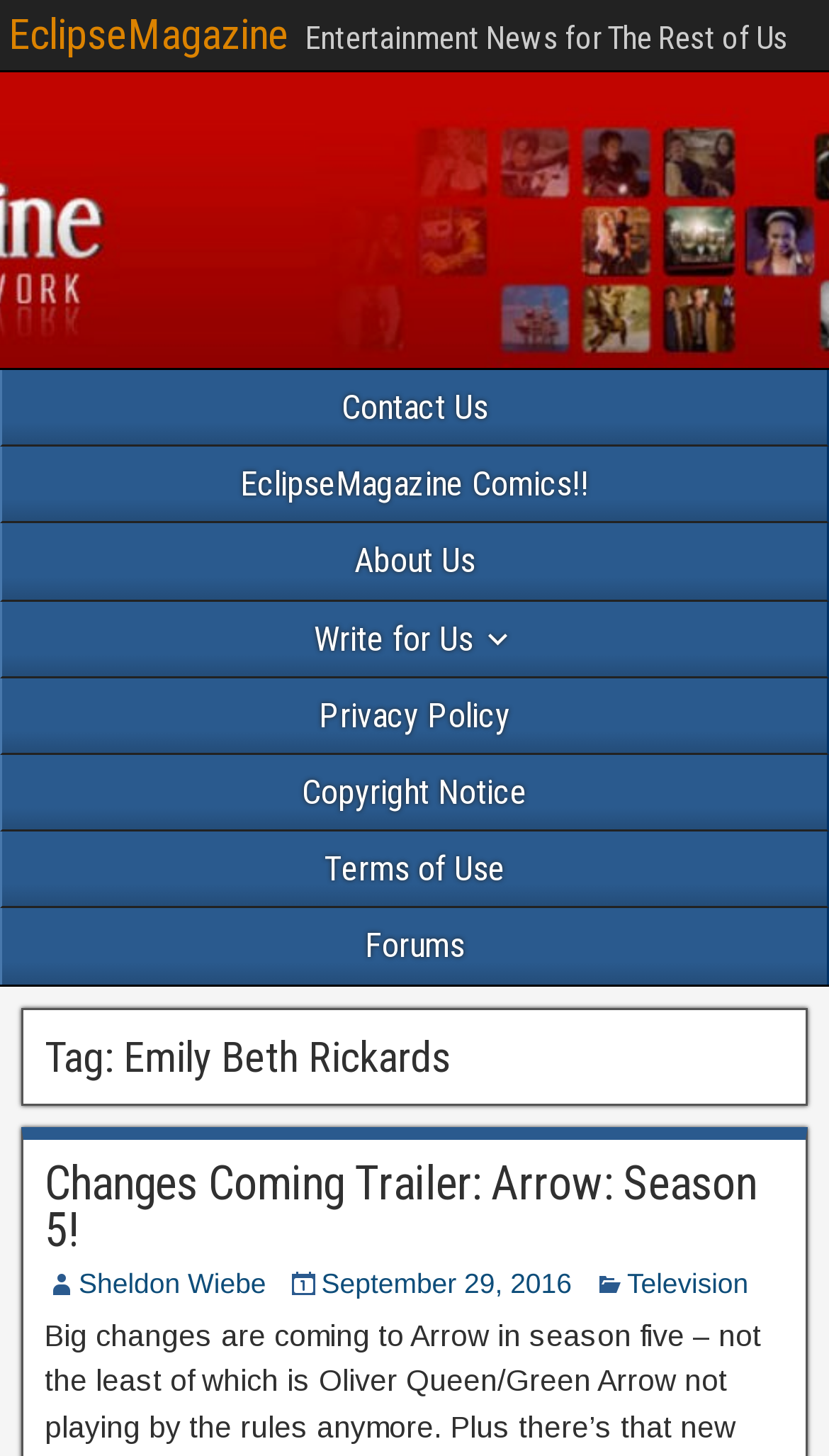What is the category of the article 'Changes Coming Trailer: Arrow: Season 5!'?
Based on the image, give a concise answer in the form of a single word or short phrase.

Television